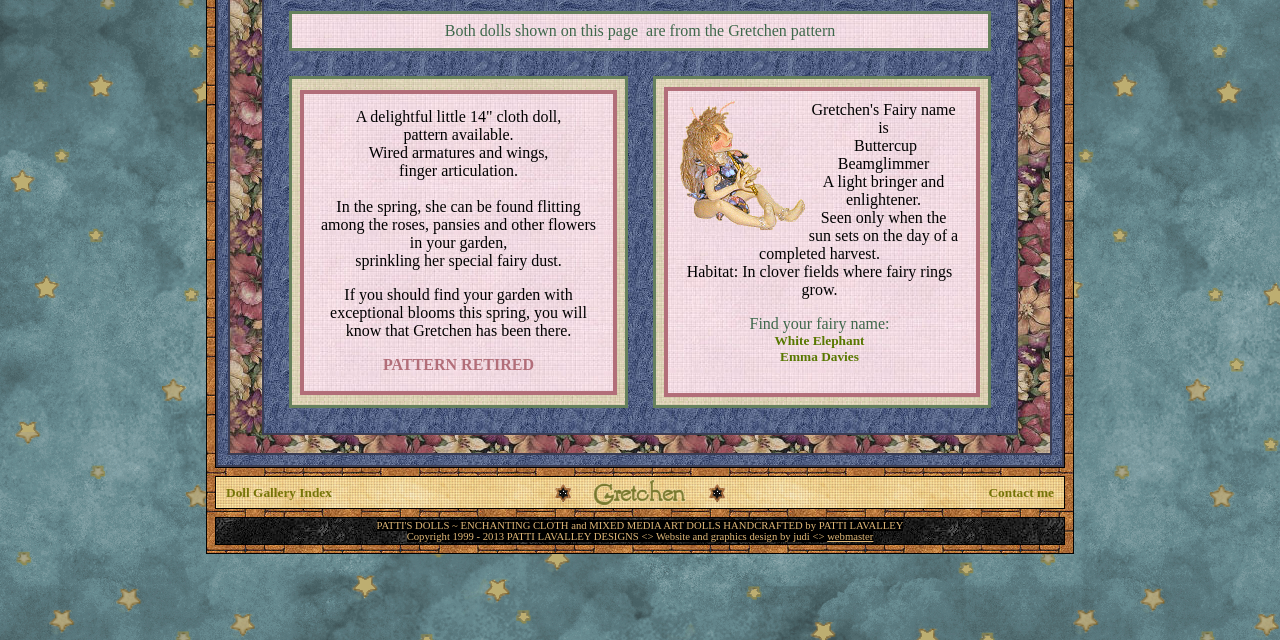Extract the bounding box coordinates of the UI element described: "Emma Davies". Provide the coordinates in the format [left, top, right, bottom] with values ranging from 0 to 1.

[0.609, 0.545, 0.671, 0.569]